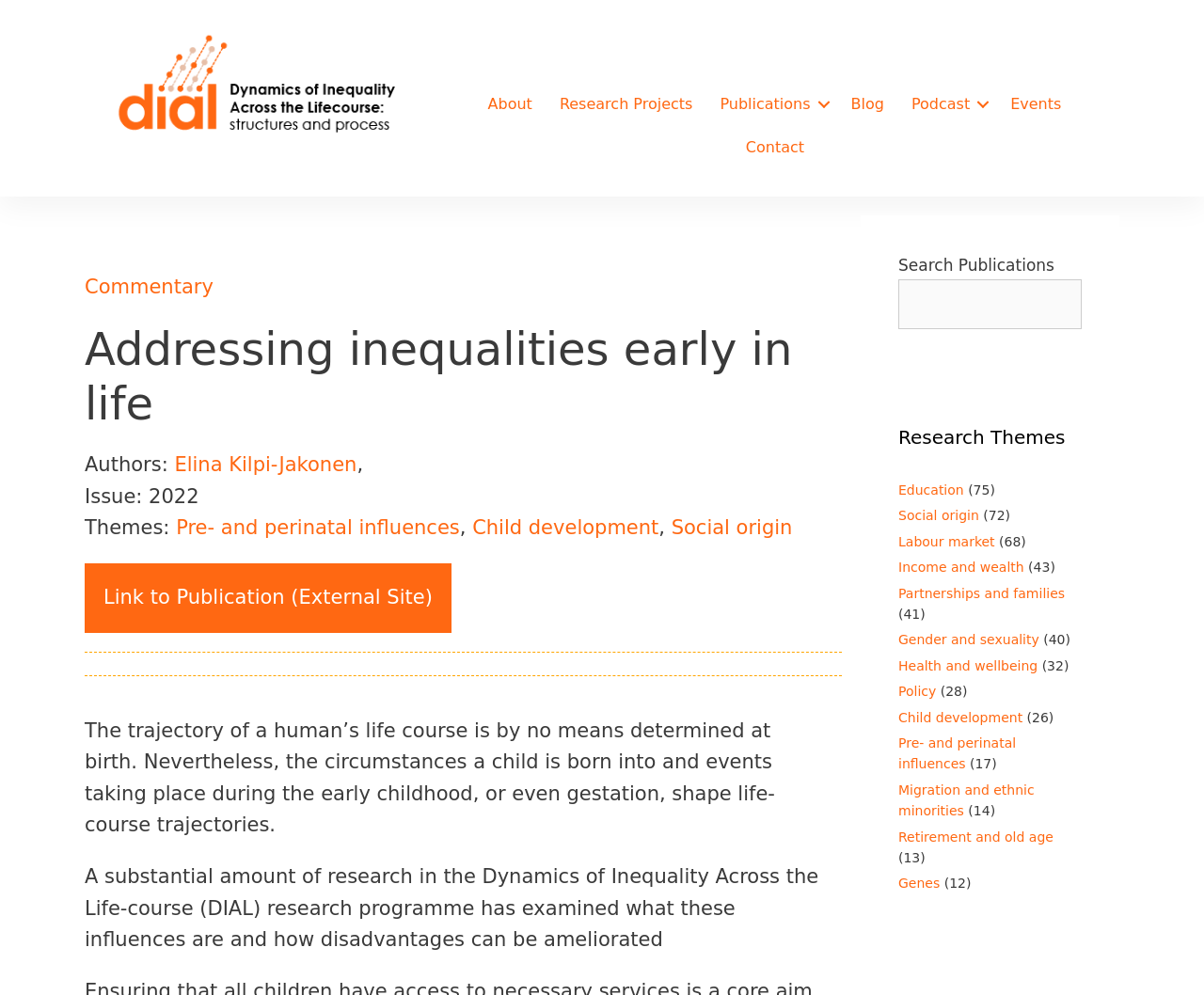Who is the author of the publication?
Refer to the screenshot and deliver a thorough answer to the question presented.

The answer can be found in the section that lists the authors of the publication, which includes 'Elina Kilpi-Jakonen'.